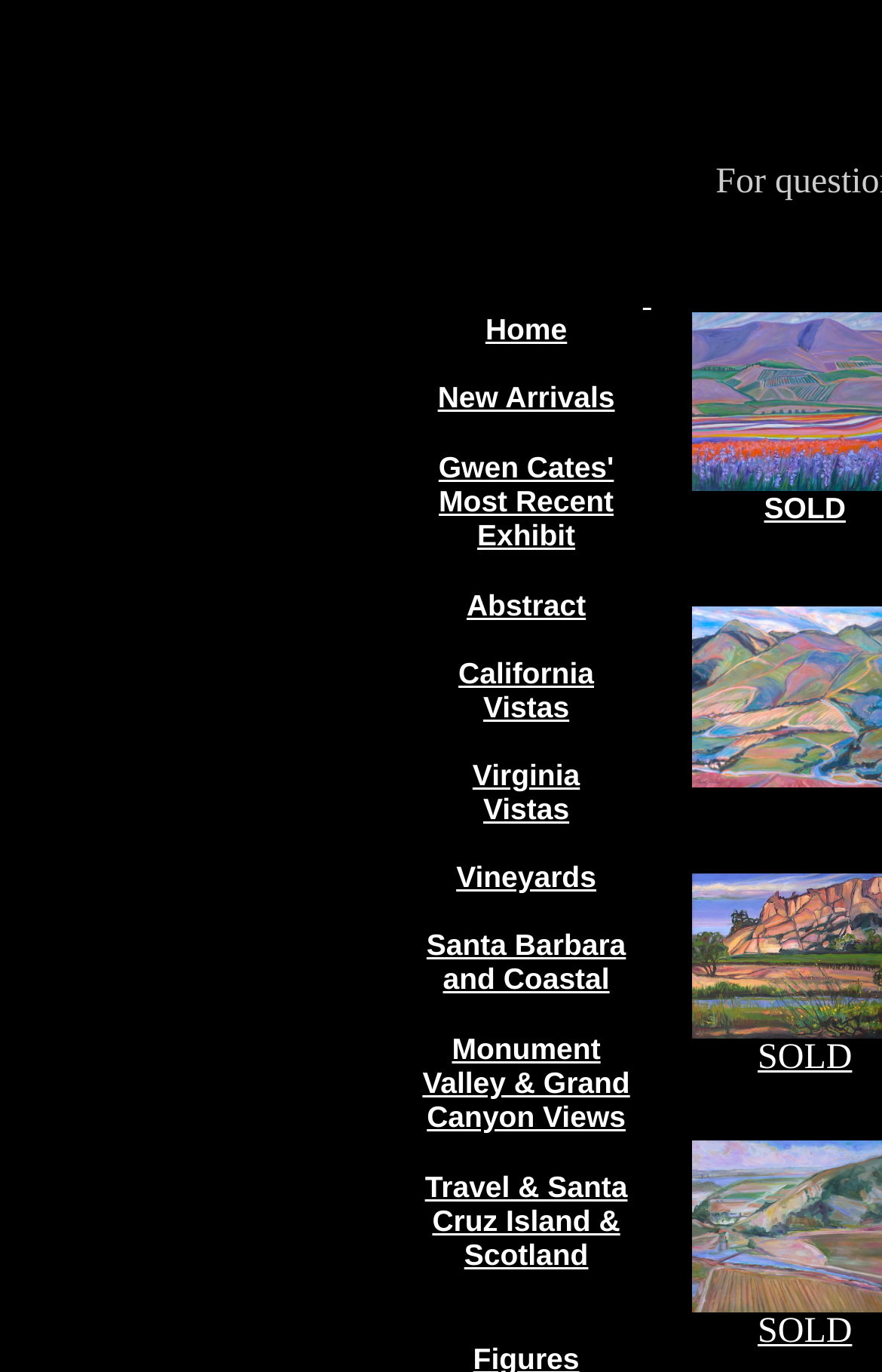Using the information in the image, give a comprehensive answer to the question: 
What is the location of the 'Home' link?

Based on the bounding box coordinates of the 'Home' link, it appears that the link is located at the top left of the webpage, with coordinates [0.55, 0.226, 0.643, 0.254].